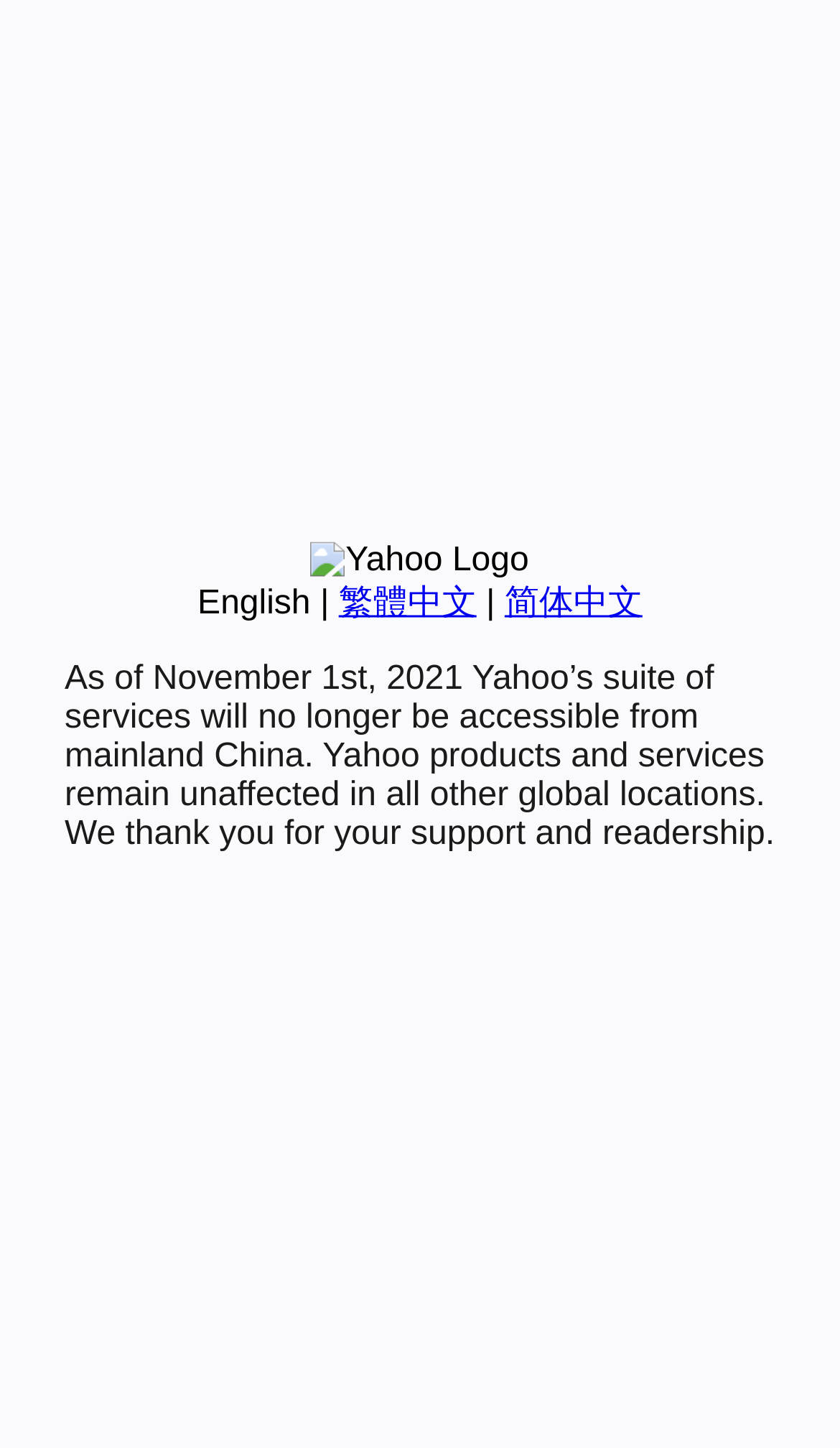Bounding box coordinates should be provided in the format (top-left x, top-left y, bottom-right x, bottom-right y) with all values between 0 and 1. Identify the bounding box for this UI element: 繁體中文

[0.403, 0.404, 0.567, 0.429]